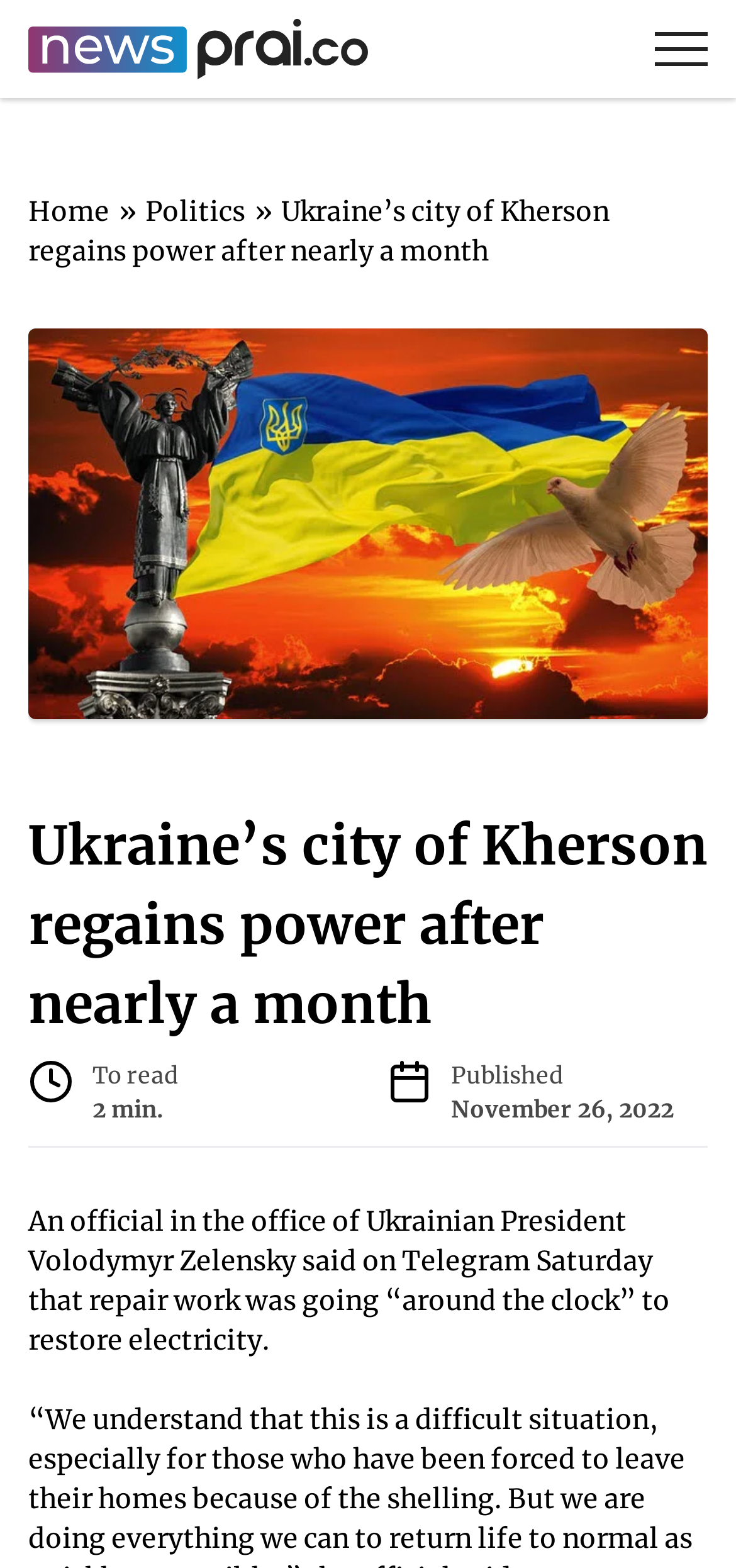Find the UI element described as: "title="PRAI NEWS"" and predict its bounding box coordinates. Ensure the coordinates are four float numbers between 0 and 1, [left, top, right, bottom].

[0.038, 0.012, 0.231, 0.05]